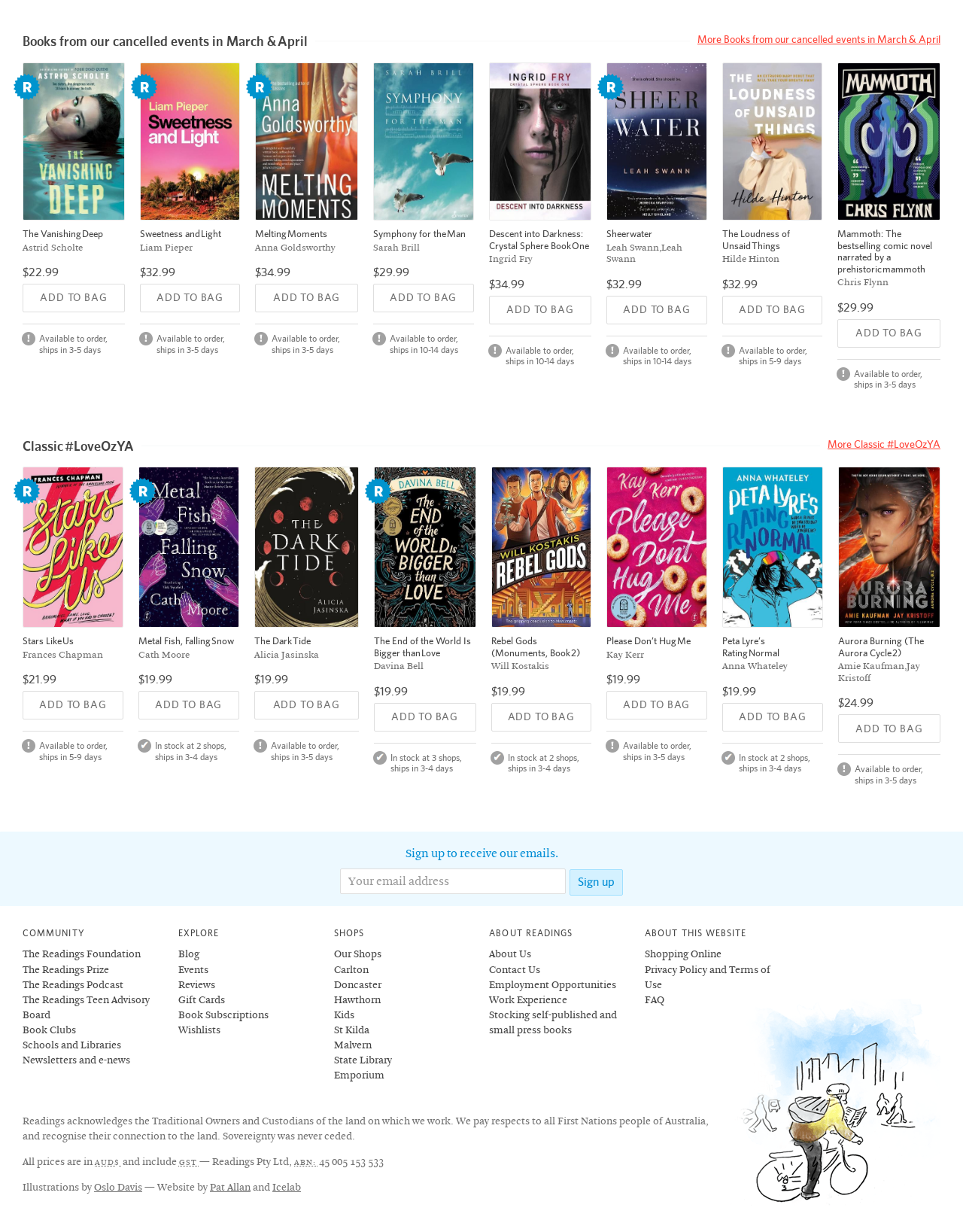Use a single word or phrase to answer the following:
What is the price of the book 'Sheerwater'?

$32.99